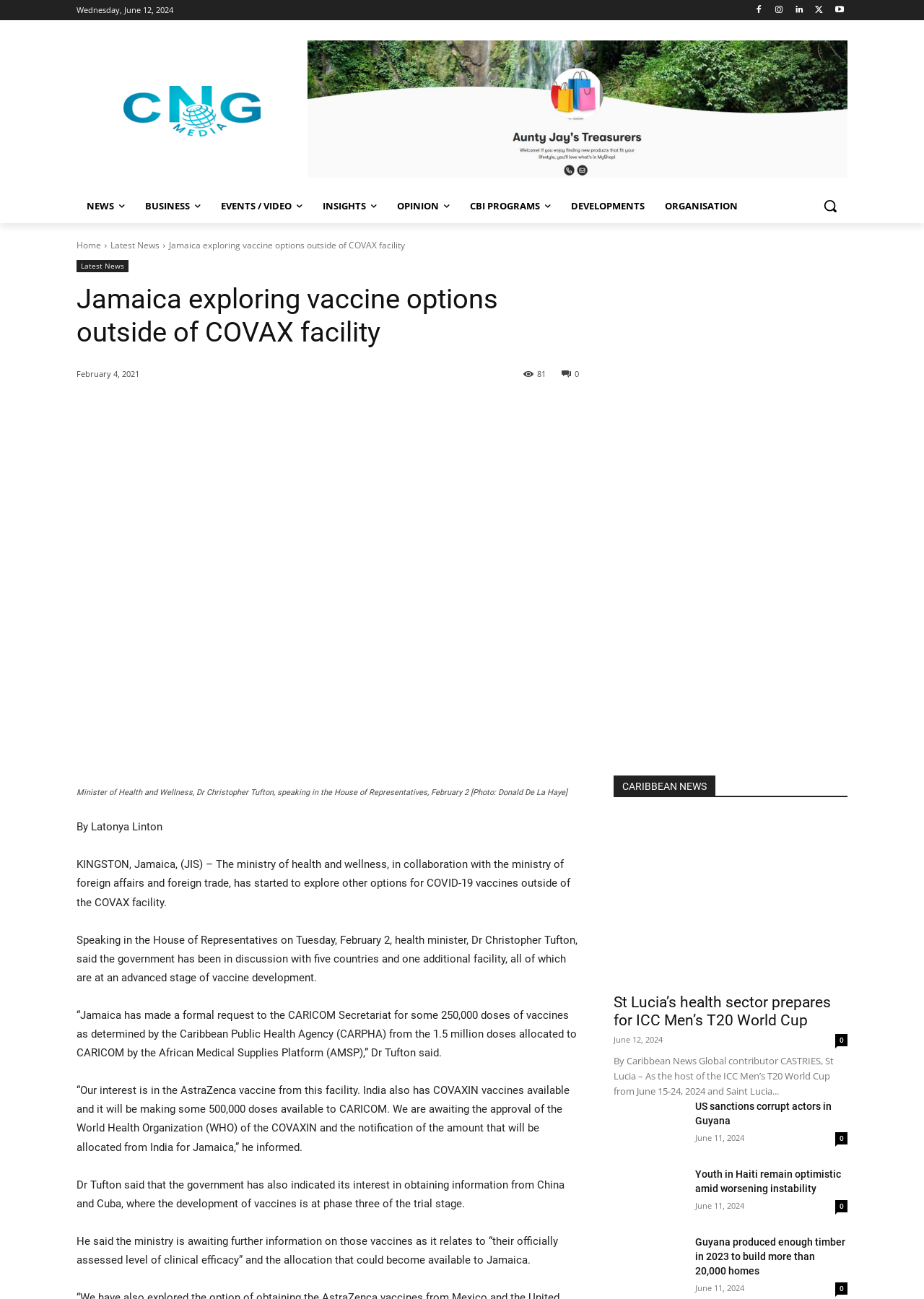Please determine the bounding box coordinates of the clickable area required to carry out the following instruction: "Share the article". The coordinates must be four float numbers between 0 and 1, represented as [left, top, right, bottom].

[0.122, 0.313, 0.147, 0.321]